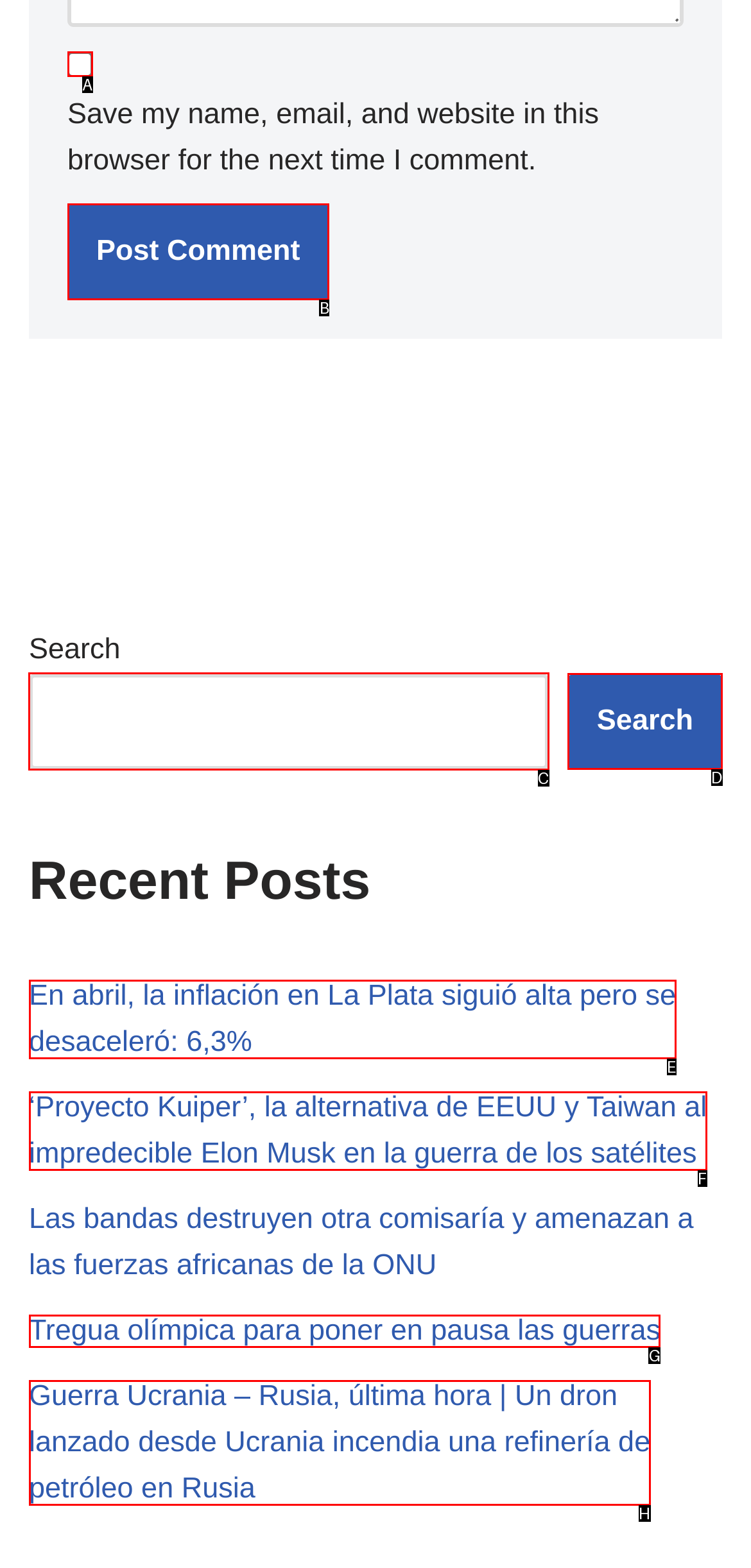Select the HTML element that needs to be clicked to perform the task: Search for something. Reply with the letter of the chosen option.

C